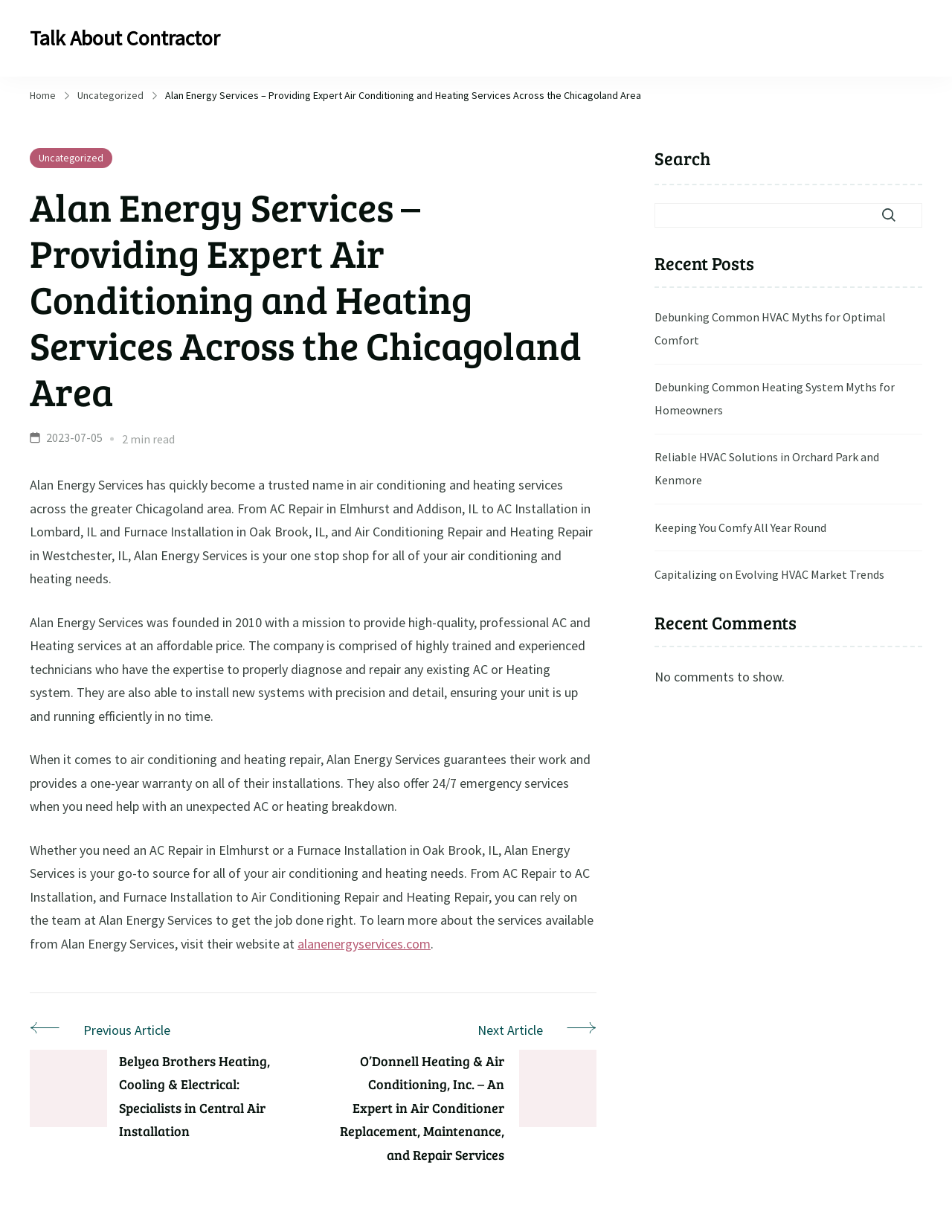Respond to the following query with just one word or a short phrase: 
What is the warranty period for installations?

One year